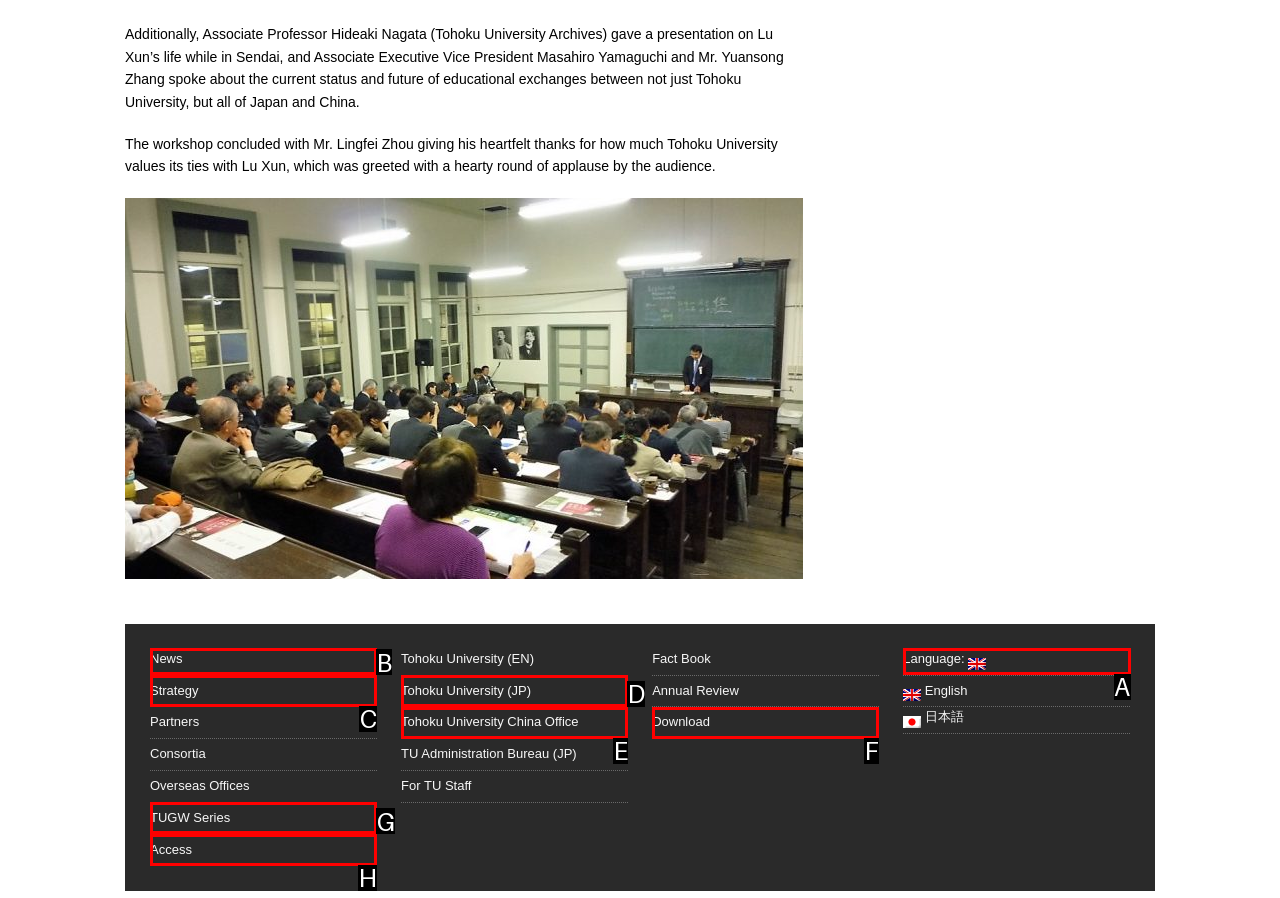Based on the choices marked in the screenshot, which letter represents the correct UI element to perform the task: Select English language?

A